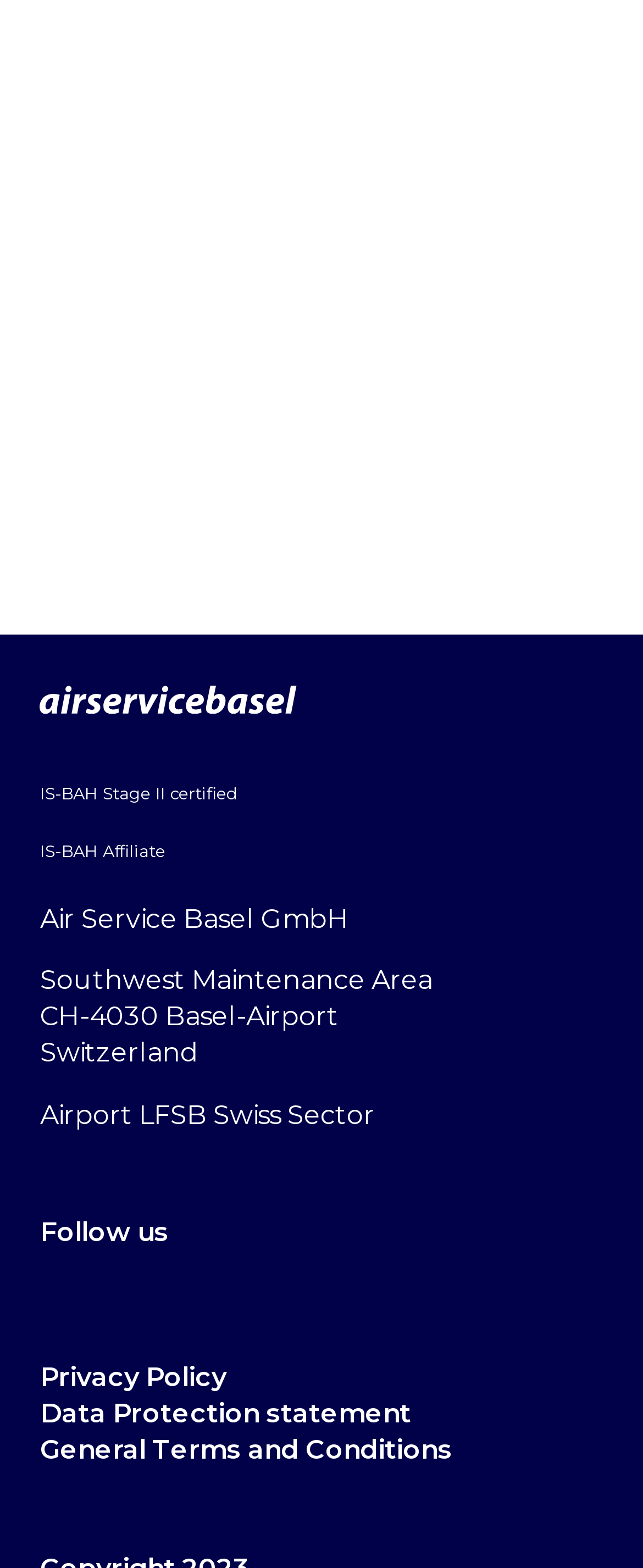Answer this question using a single word or a brief phrase:
What is the company's business?

Aviation